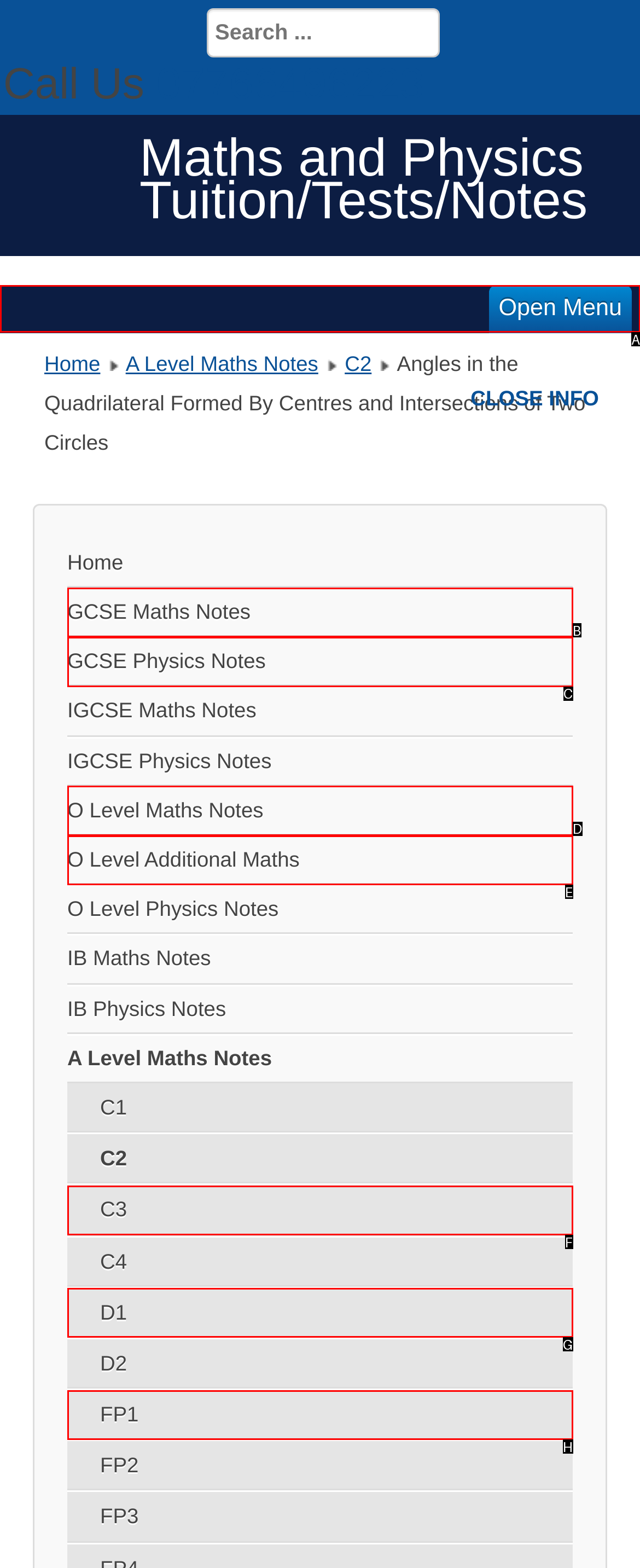Identify the HTML element you need to click to achieve the task: open menu. Respond with the corresponding letter of the option.

A